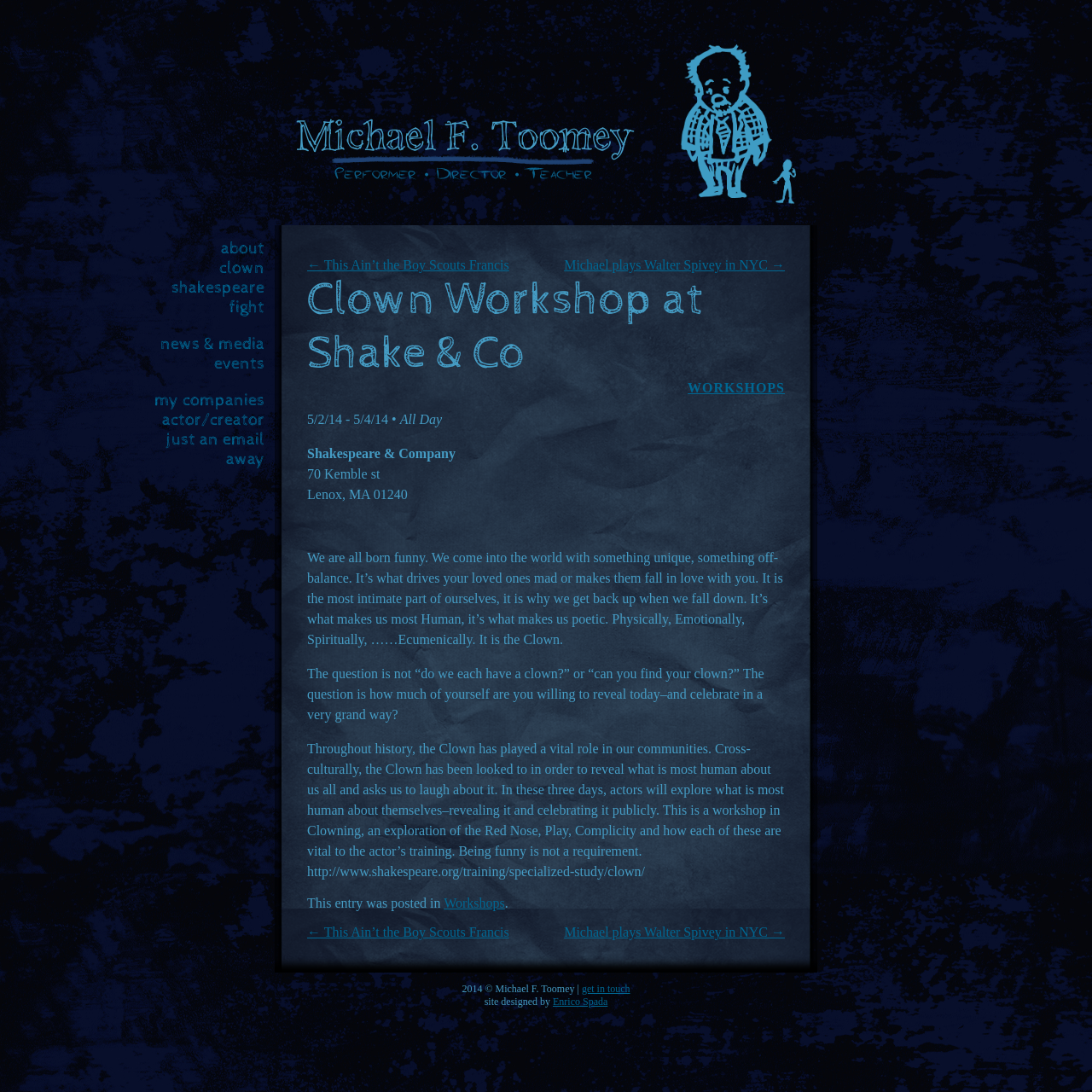What is the location of the workshop?
Provide a one-word or short-phrase answer based on the image.

Lenox, MA 01240